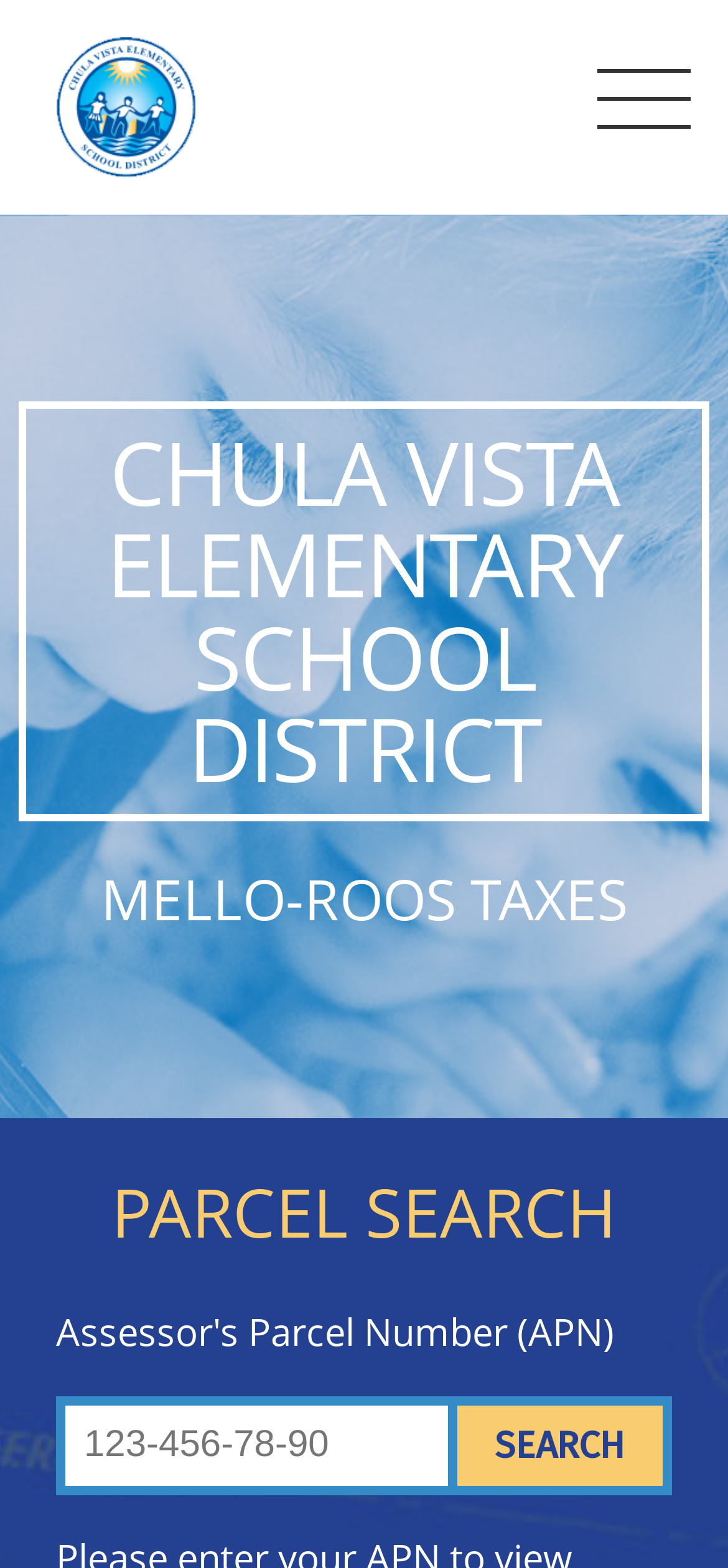Provide your answer to the question using just one word or phrase: What is the name of the school district?

CHULA VISTA ELEMENTARY SCHOOL DISTRICT